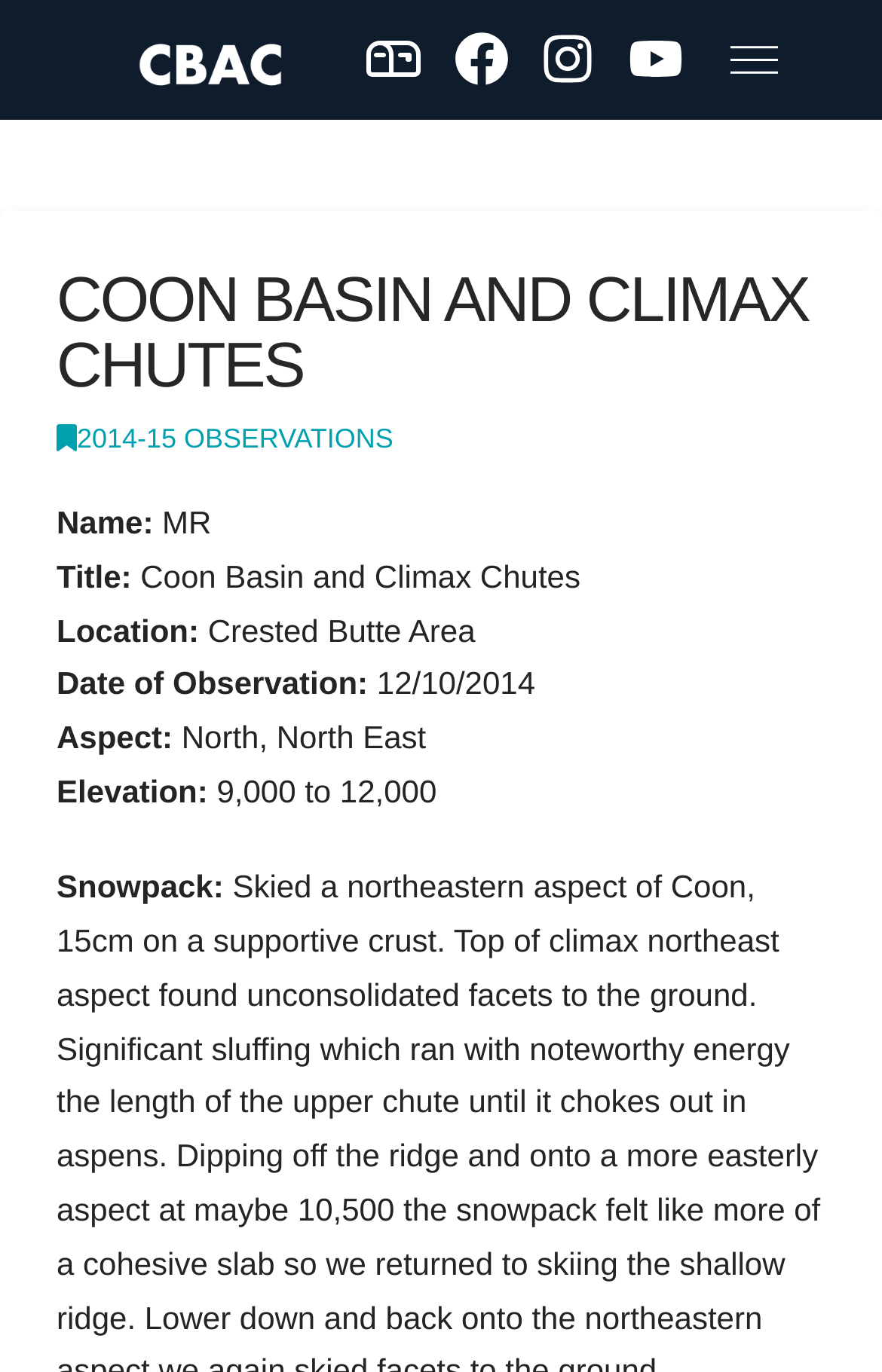What is the elevation range of Coon Basin and Climax Chutes?
Please give a well-detailed answer to the question.

I found the elevation range by looking at the 'Elevation:' label and its corresponding text, which is '9,000 to 12,000'.